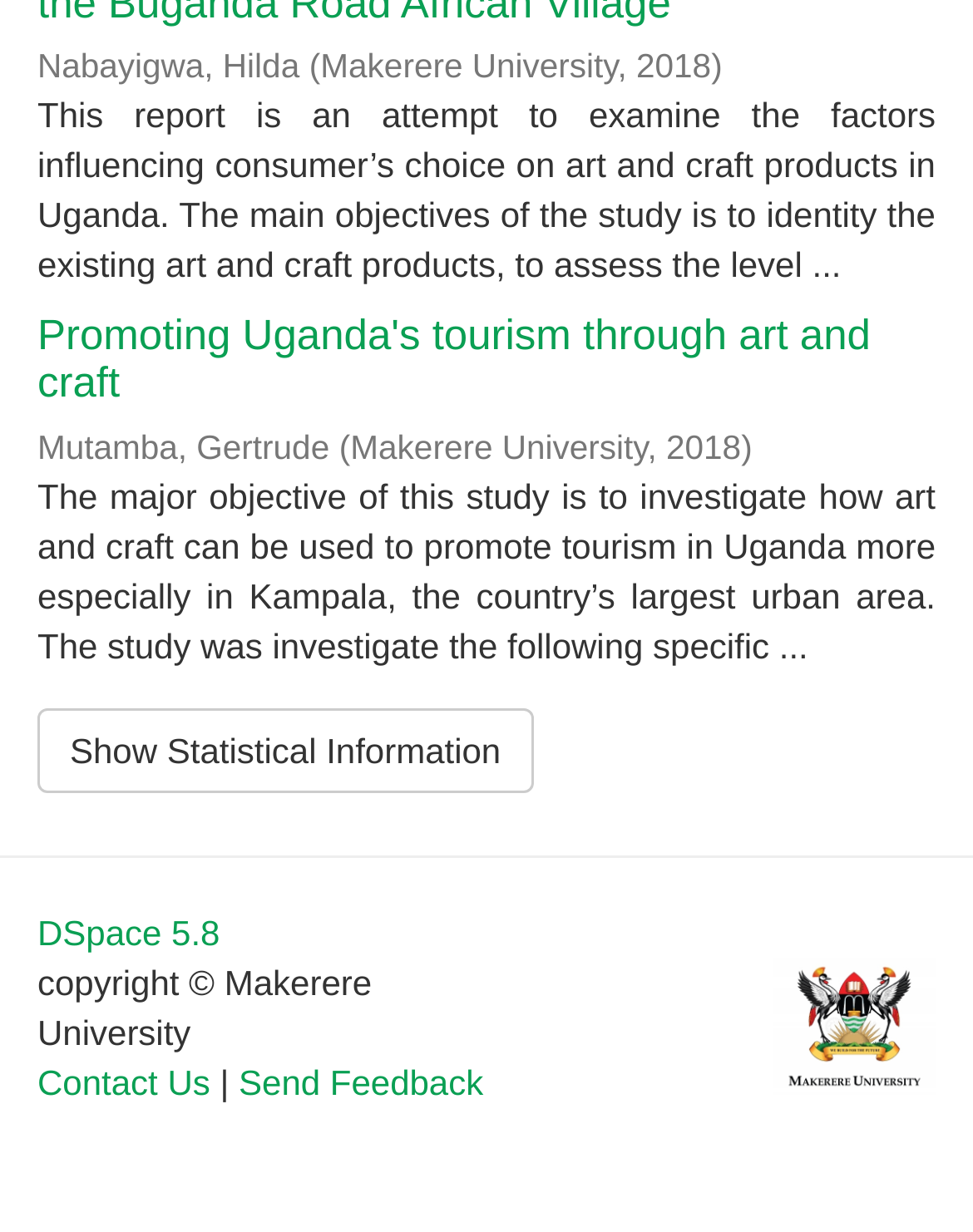What is the university affiliation of the authors?
Look at the image and answer with only one word or phrase.

Makerere University